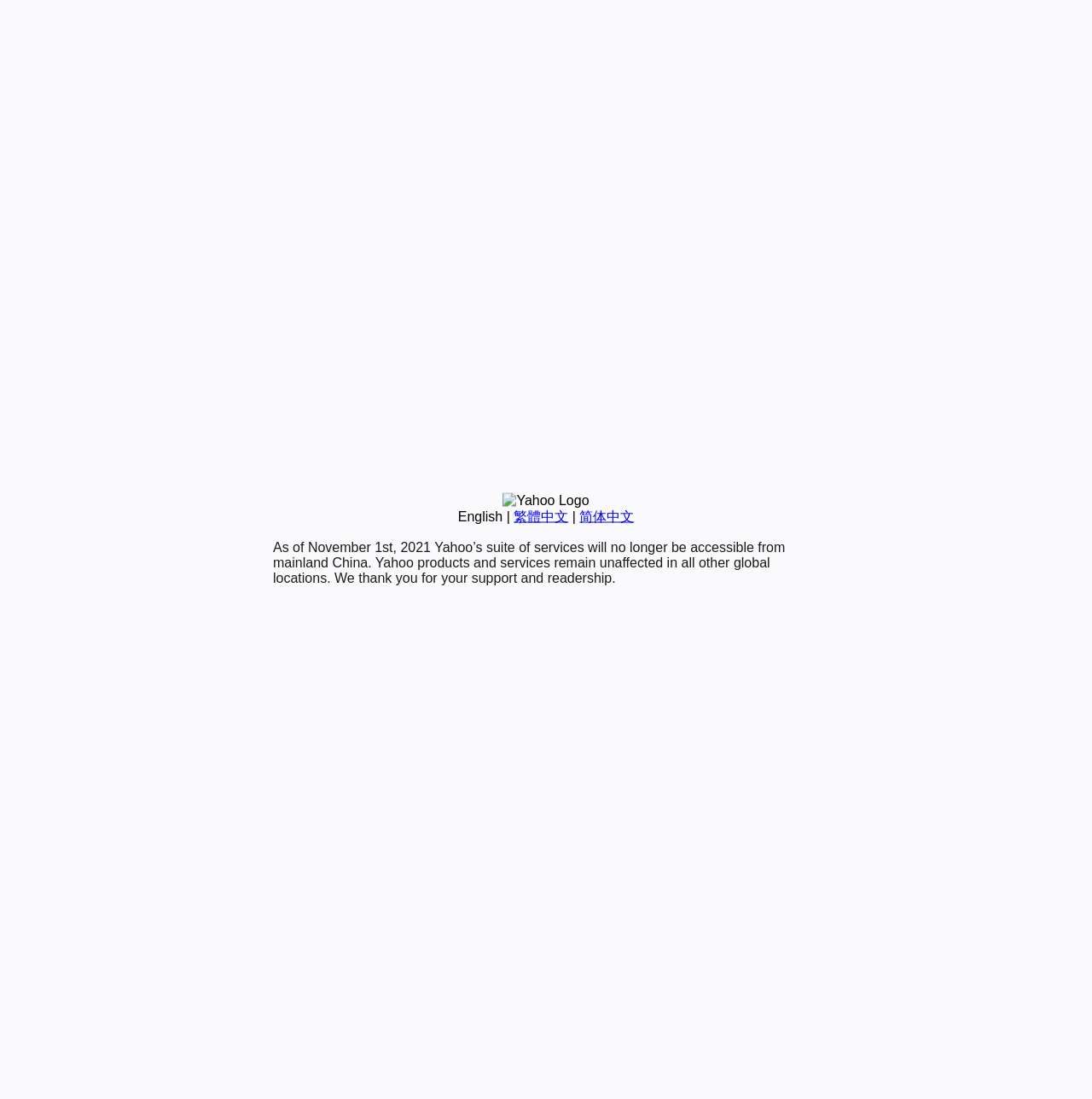Calculate the bounding box coordinates for the UI element based on the following description: "English". Ensure the coordinates are four float numbers between 0 and 1, i.e., [left, top, right, bottom].

[0.419, 0.463, 0.46, 0.476]